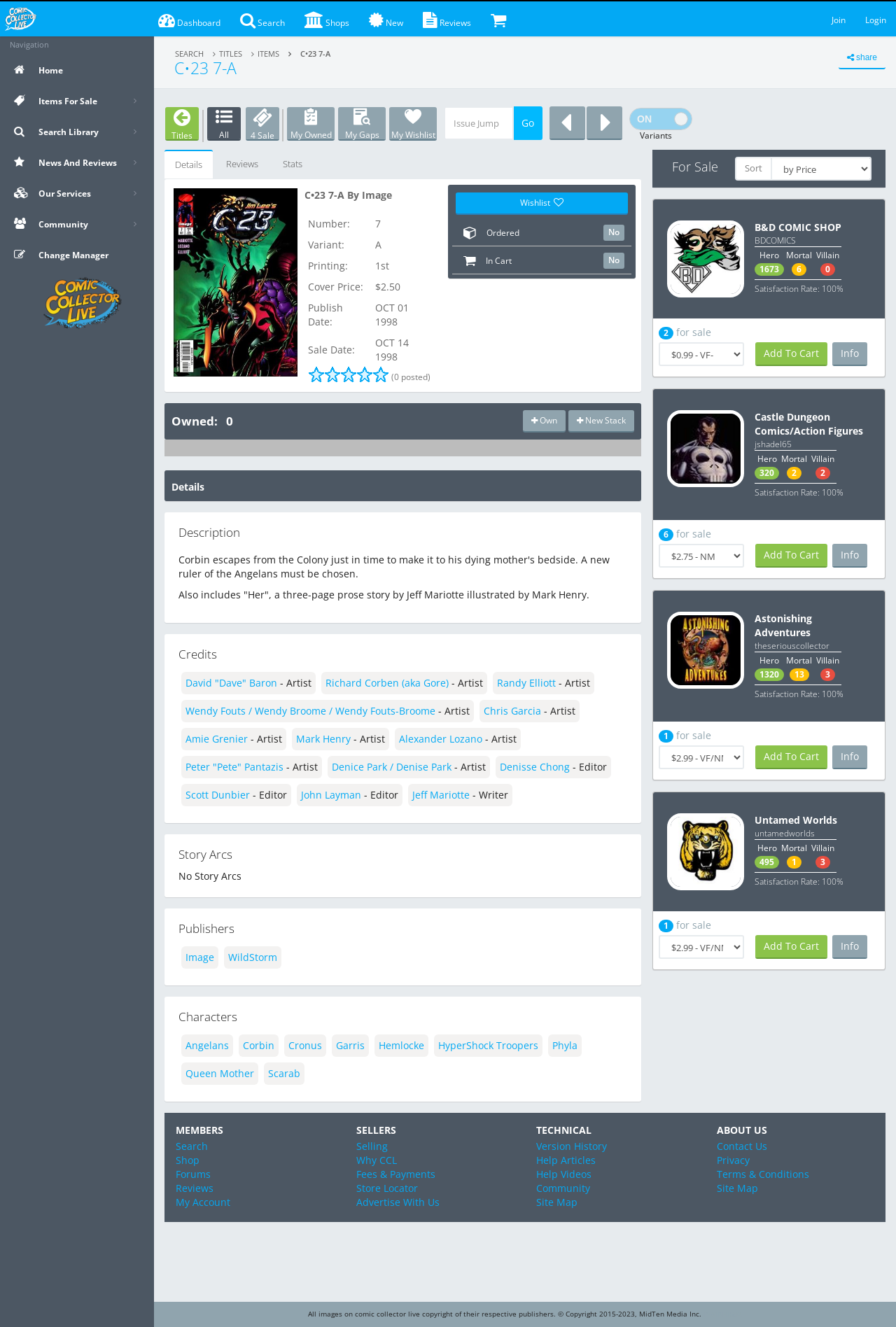Could you provide the bounding box coordinates for the portion of the screen to click to complete this instruction: "View 'C•23 7-A' details"?

[0.184, 0.113, 0.238, 0.135]